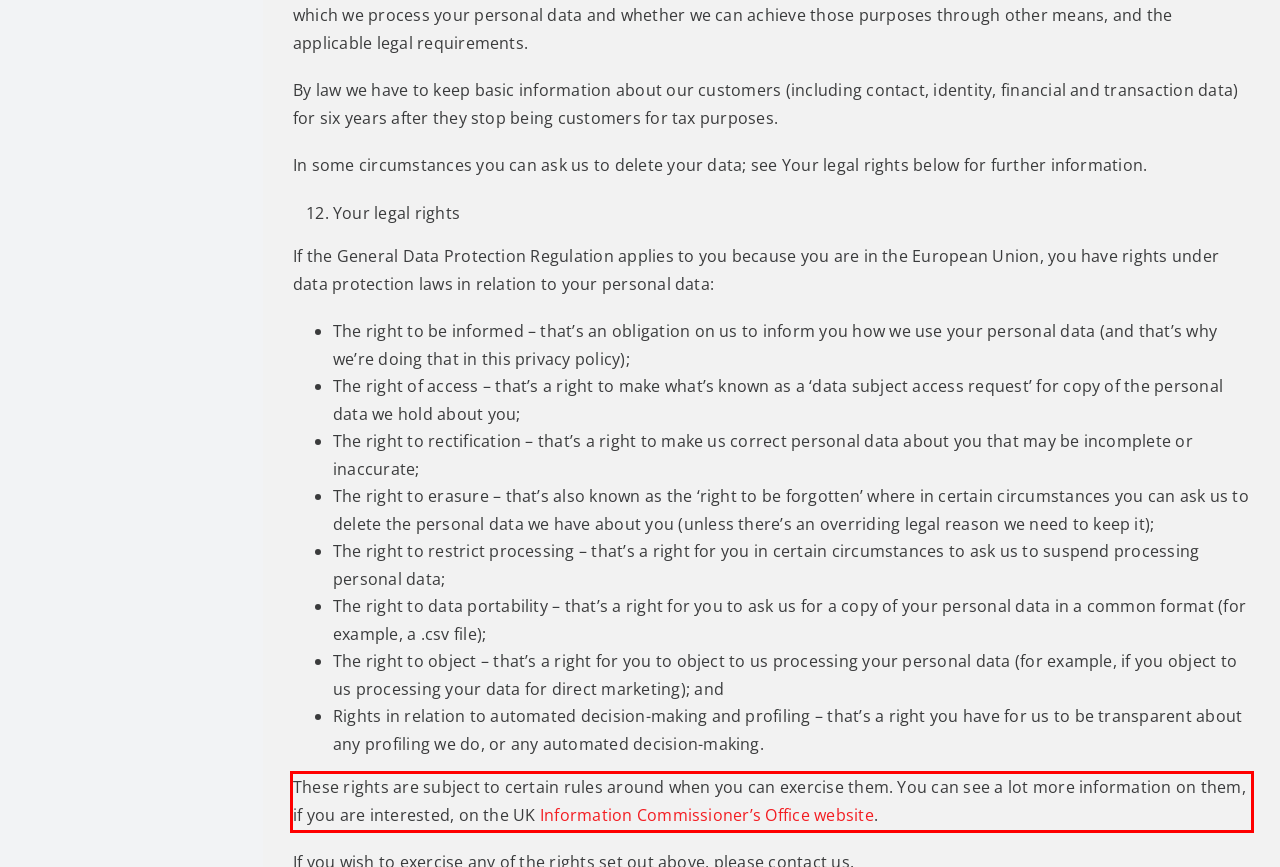Within the screenshot of the webpage, there is a red rectangle. Please recognize and generate the text content inside this red bounding box.

These rights are subject to certain rules around when you can exercise them. You can see a lot more information on them, if you are interested, on the UK Information Commissioner’s Office website.